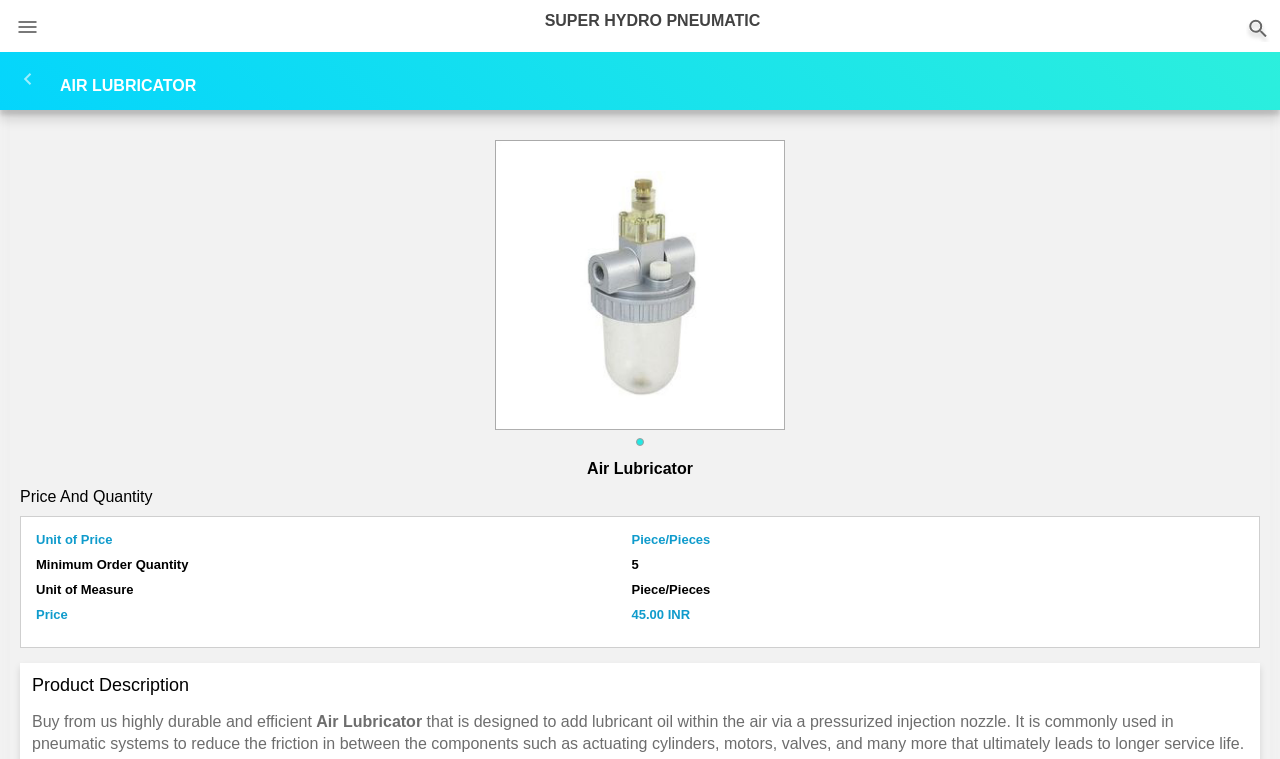What is the unit of price?
Answer the question with a single word or phrase, referring to the image.

Piece/Pieces